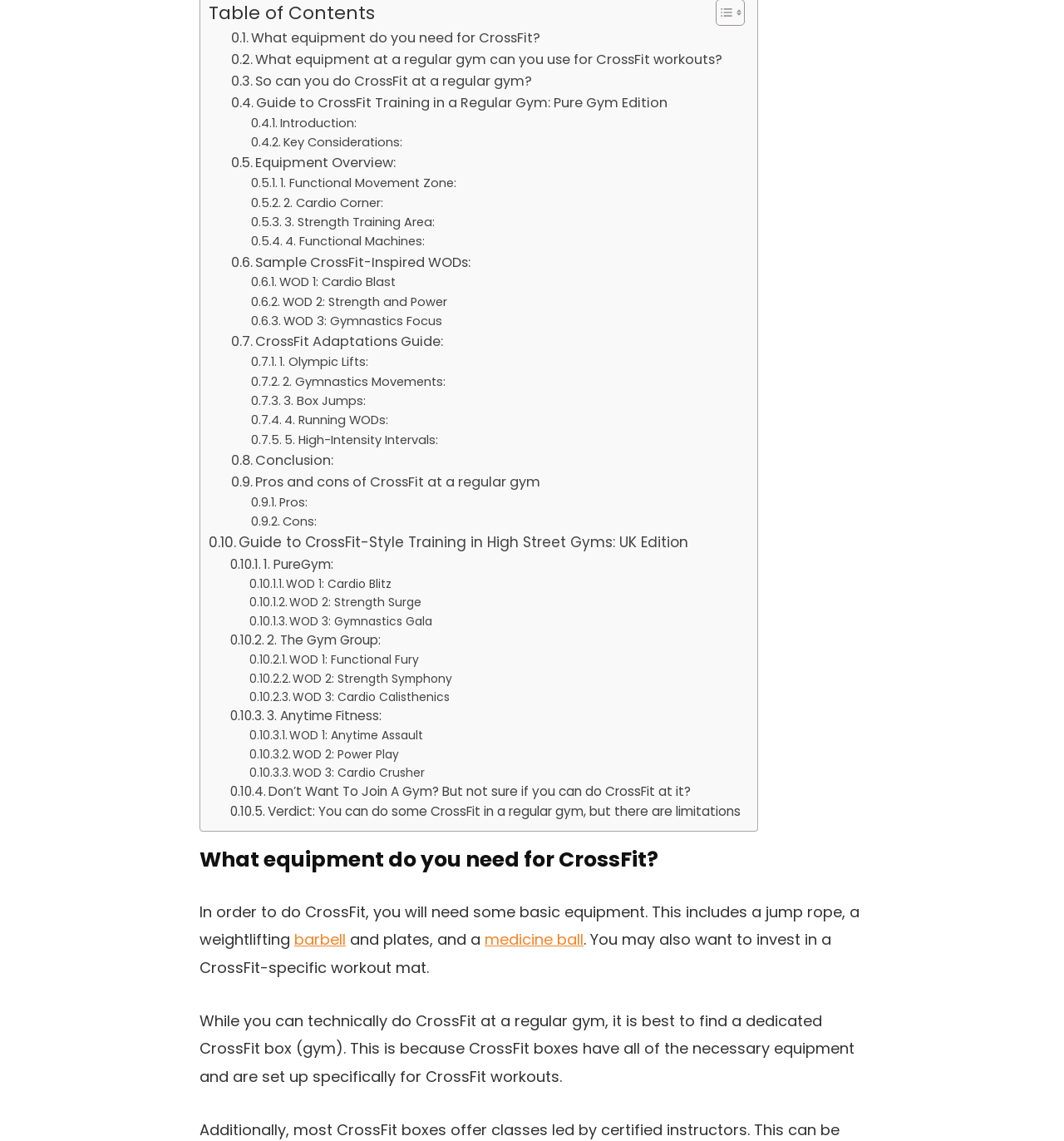Give a one-word or short-phrase answer to the following question: 
What equipment is needed for CrossFit?

Jump rope, barbell, plates, medicine ball